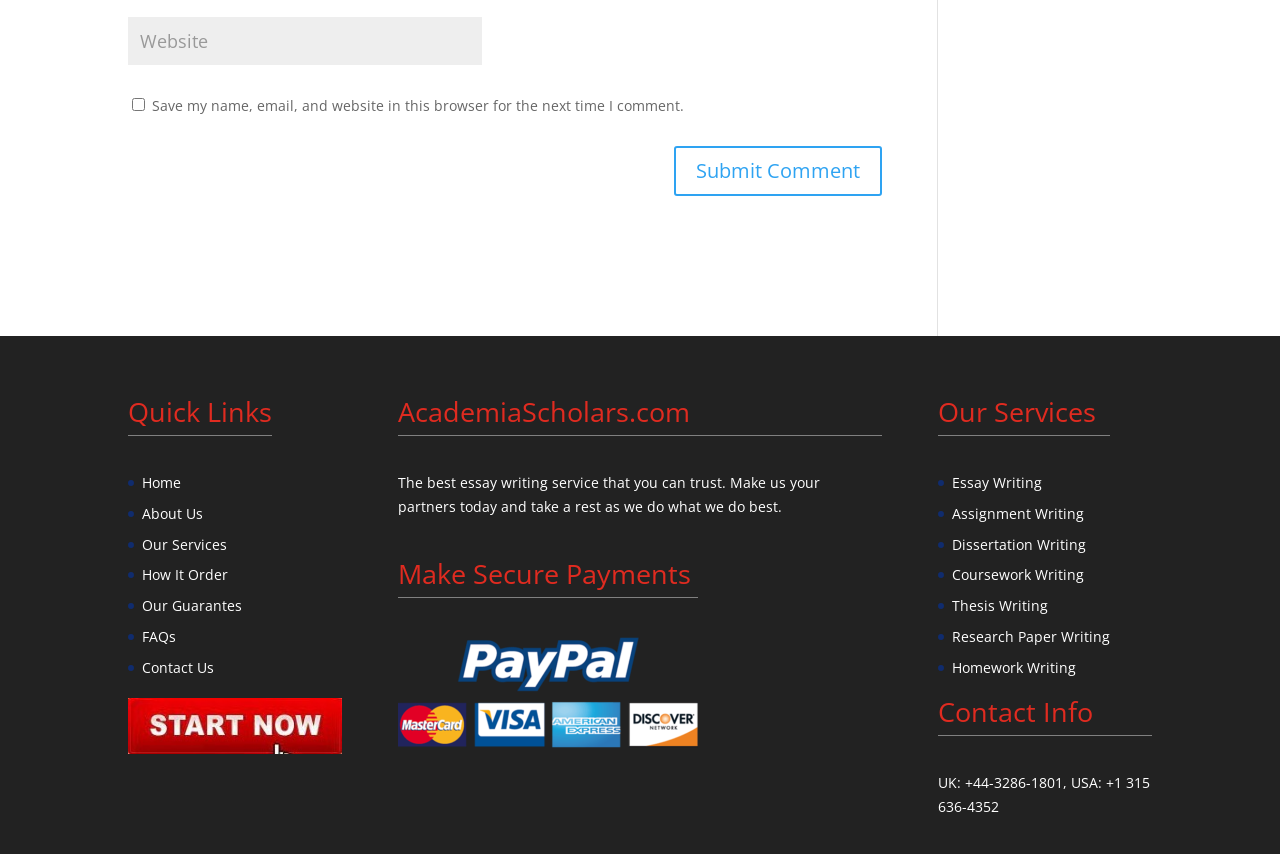Find the bounding box coordinates for the area that must be clicked to perform this action: "Submit a comment".

[0.527, 0.172, 0.689, 0.23]